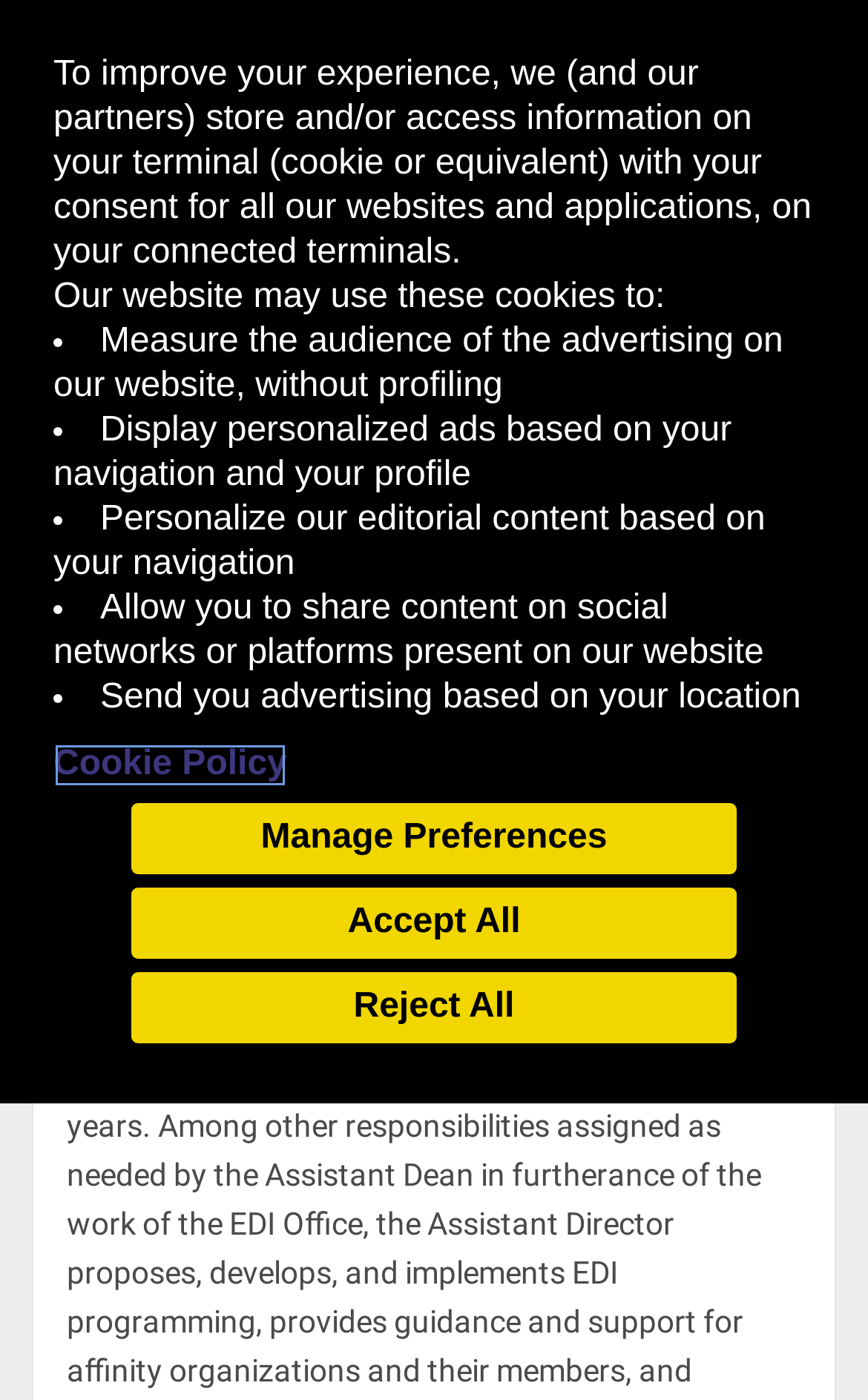Answer the following query with a single word or phrase:
Where is the job located?

New Orleans, LA